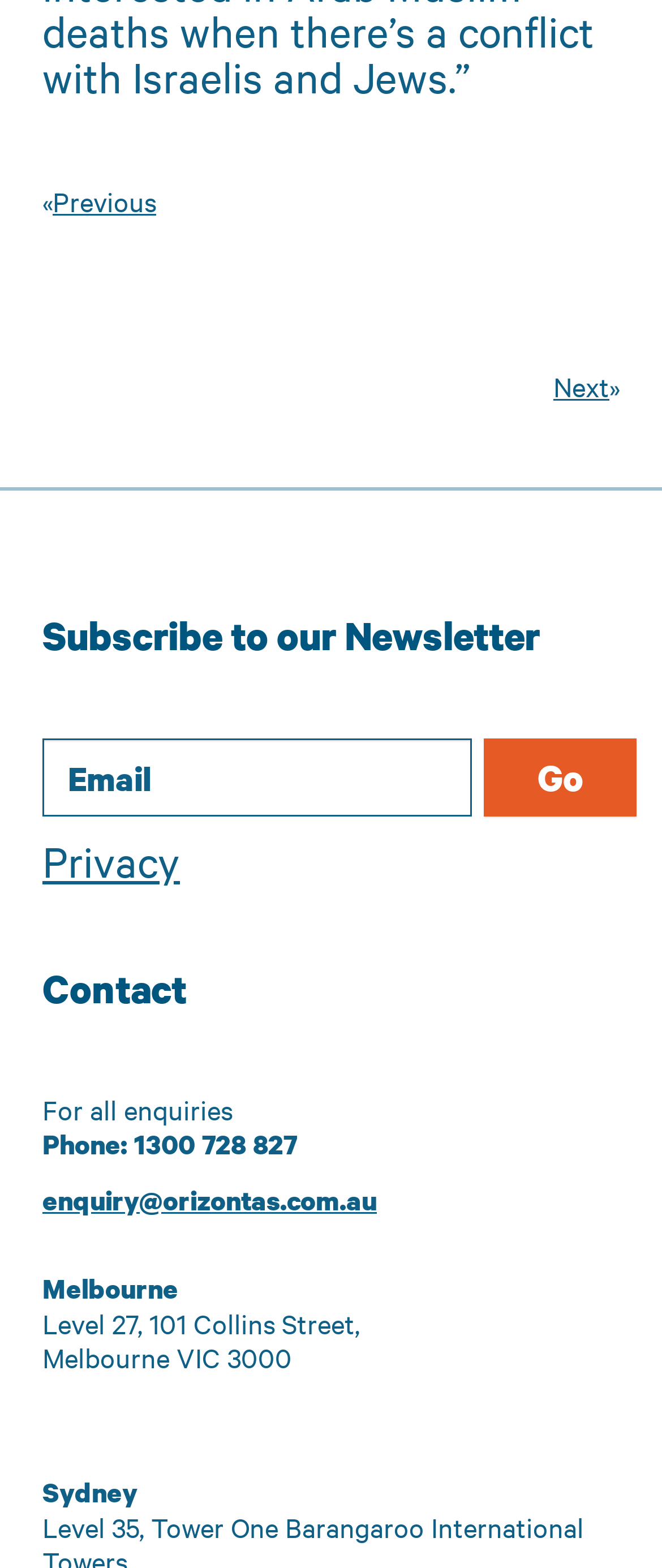What is the purpose of the 'Go' button?
Answer the question based on the image using a single word or a brief phrase.

Submit newsletter signup